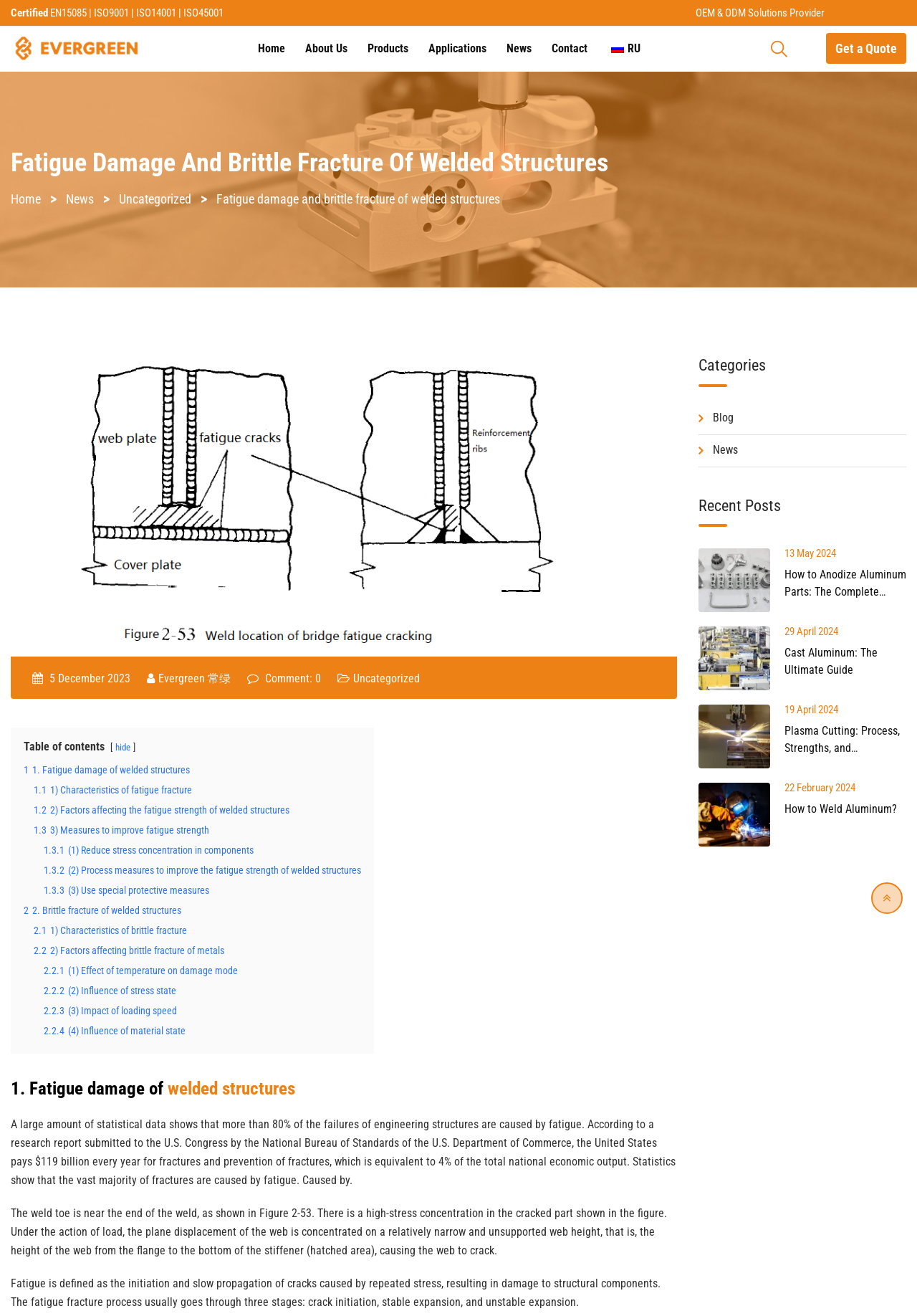Predict the bounding box coordinates of the area that should be clicked to accomplish the following instruction: "Read the article about 'Fatigue damage and brittle fracture of welded structures'". The bounding box coordinates should consist of four float numbers between 0 and 1, i.e., [left, top, right, bottom].

[0.236, 0.145, 0.545, 0.157]